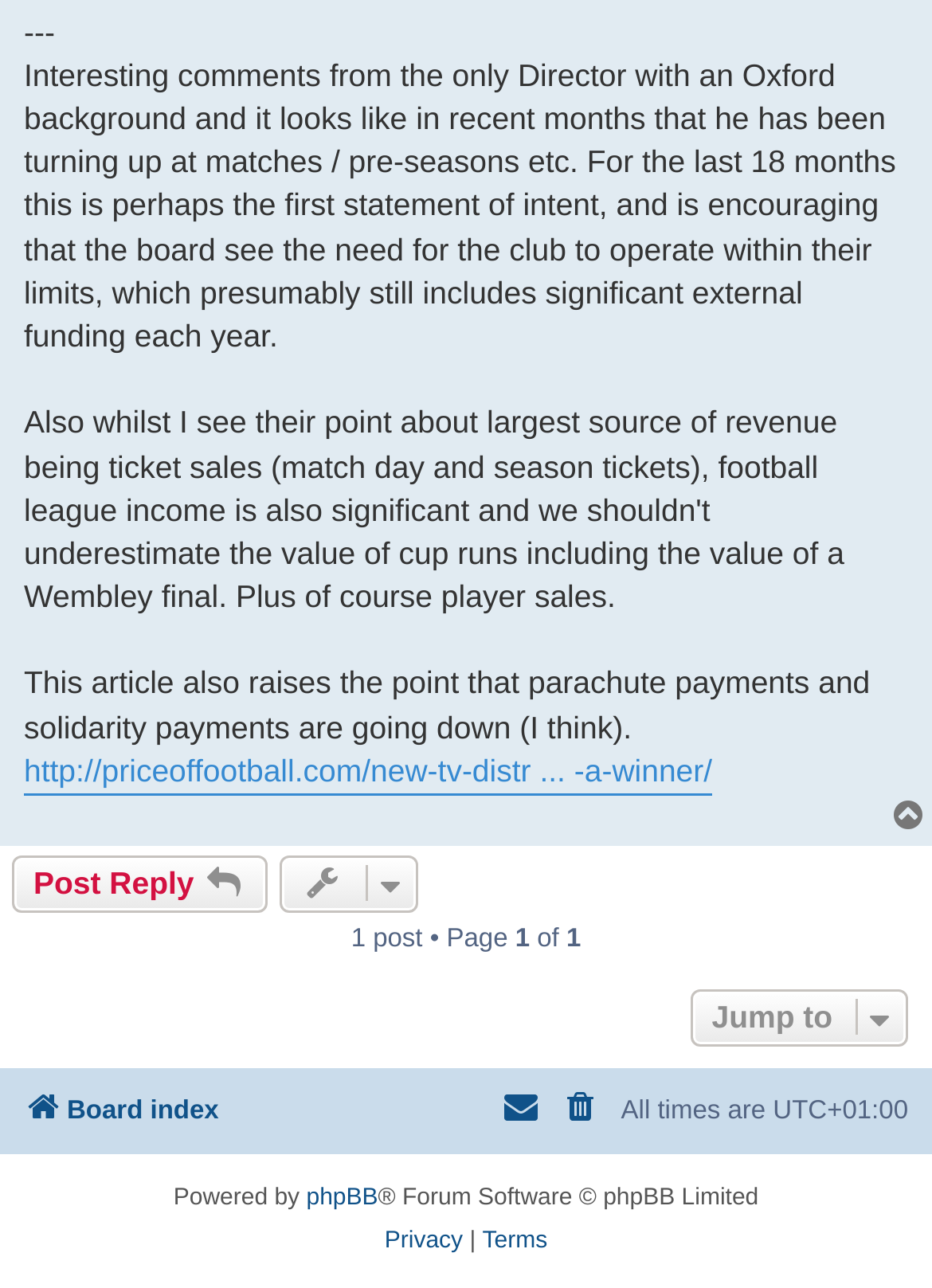How many menu items are in the vertical menu?
Please respond to the question with a detailed and thorough explanation.

I found the answer by looking at the vertical menu which has three menu items: 'Privacy', 'Terms', and a separator '|'.